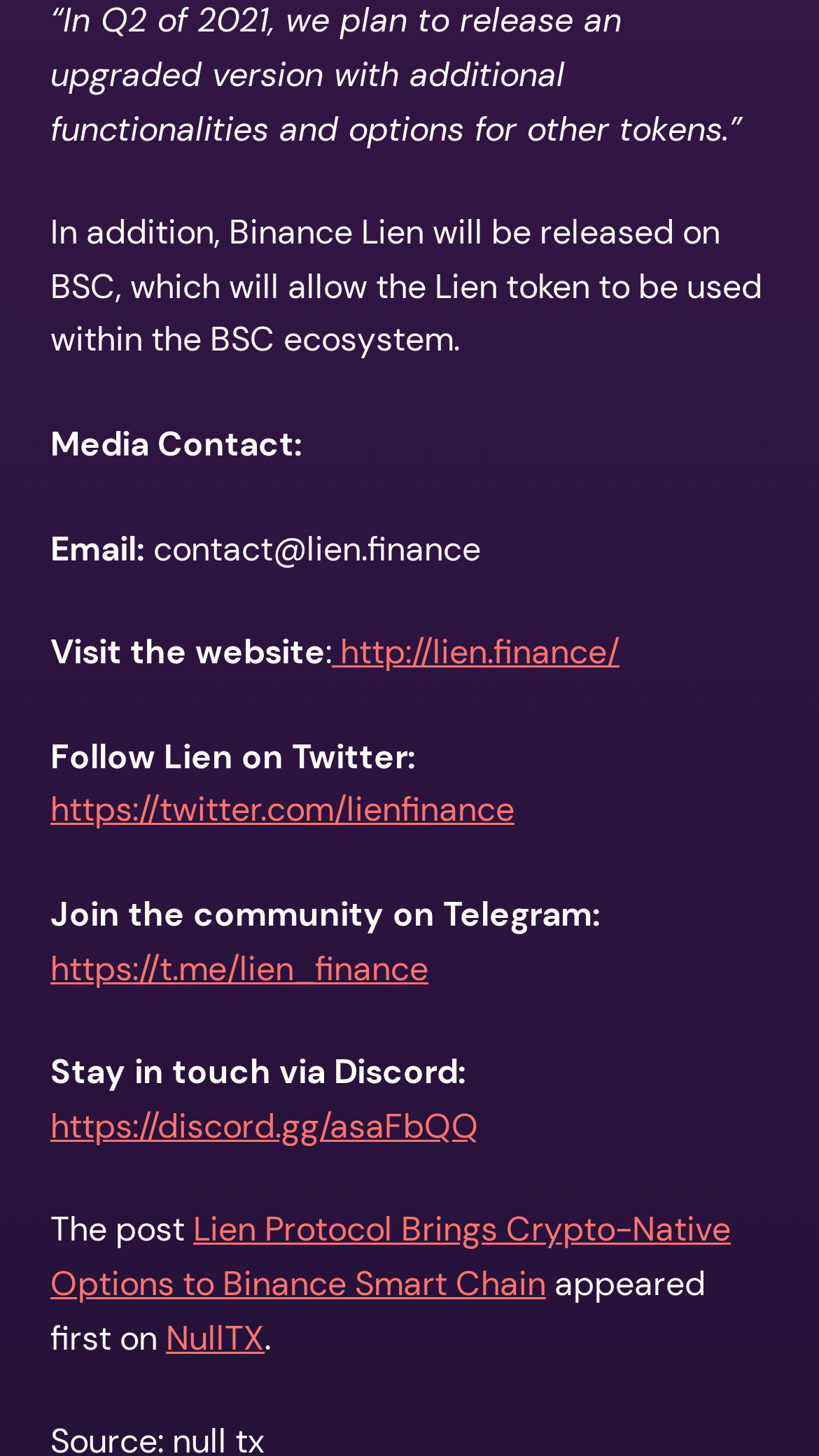What is the name of the token to be released on BSC?
Look at the image and answer with only one word or phrase.

Lien token